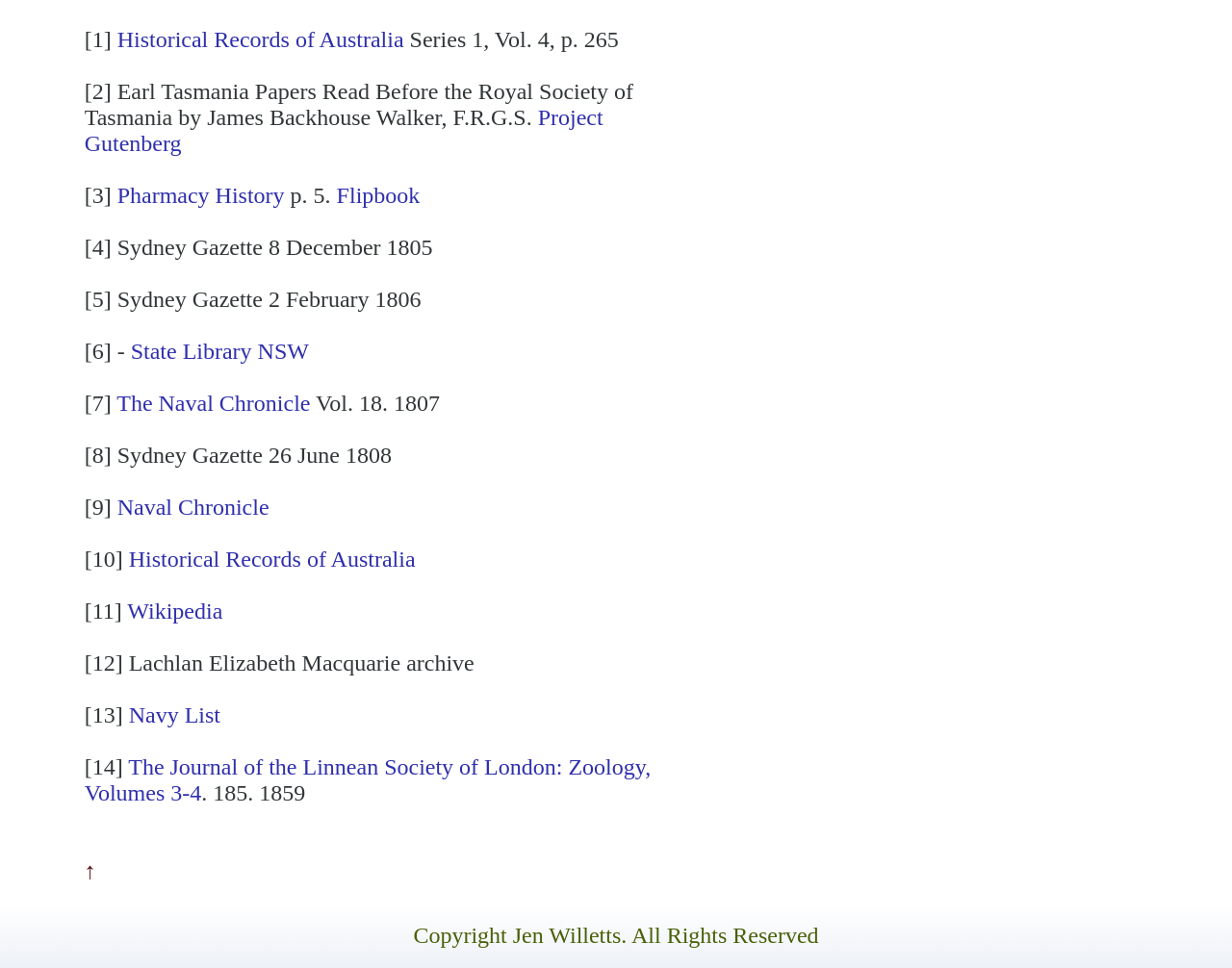Find the bounding box coordinates of the element you need to click on to perform this action: 'Open Flipbook'. The coordinates should be represented by four float values between 0 and 1, in the format [left, top, right, bottom].

[0.273, 0.189, 0.341, 0.215]